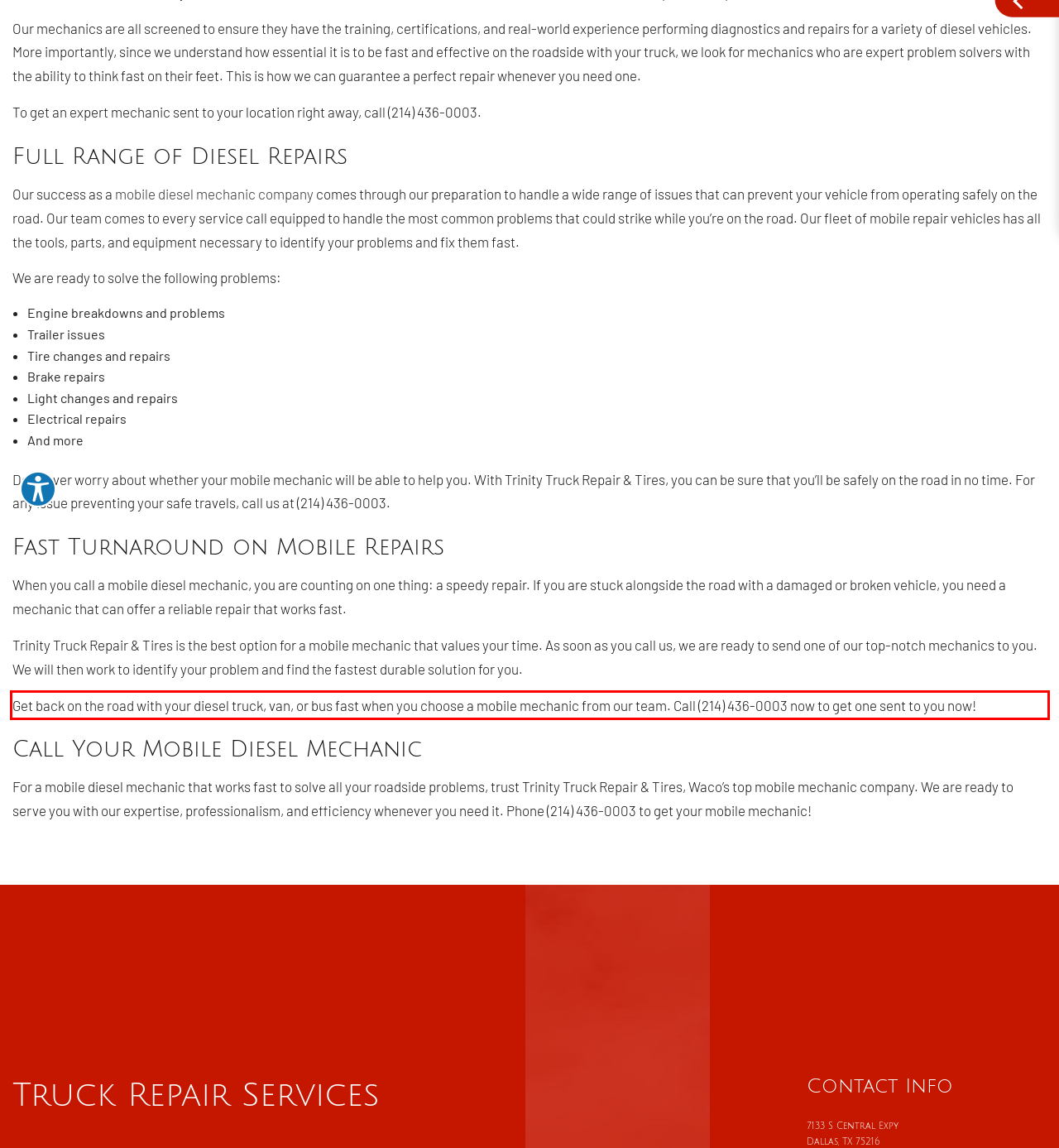Given a screenshot of a webpage with a red bounding box, extract the text content from the UI element inside the red bounding box.

Get back on the road with your diesel truck, van, or bus fast when you choose a mobile mechanic from our team. Call (214) 436-0003 now to get one sent to you now!